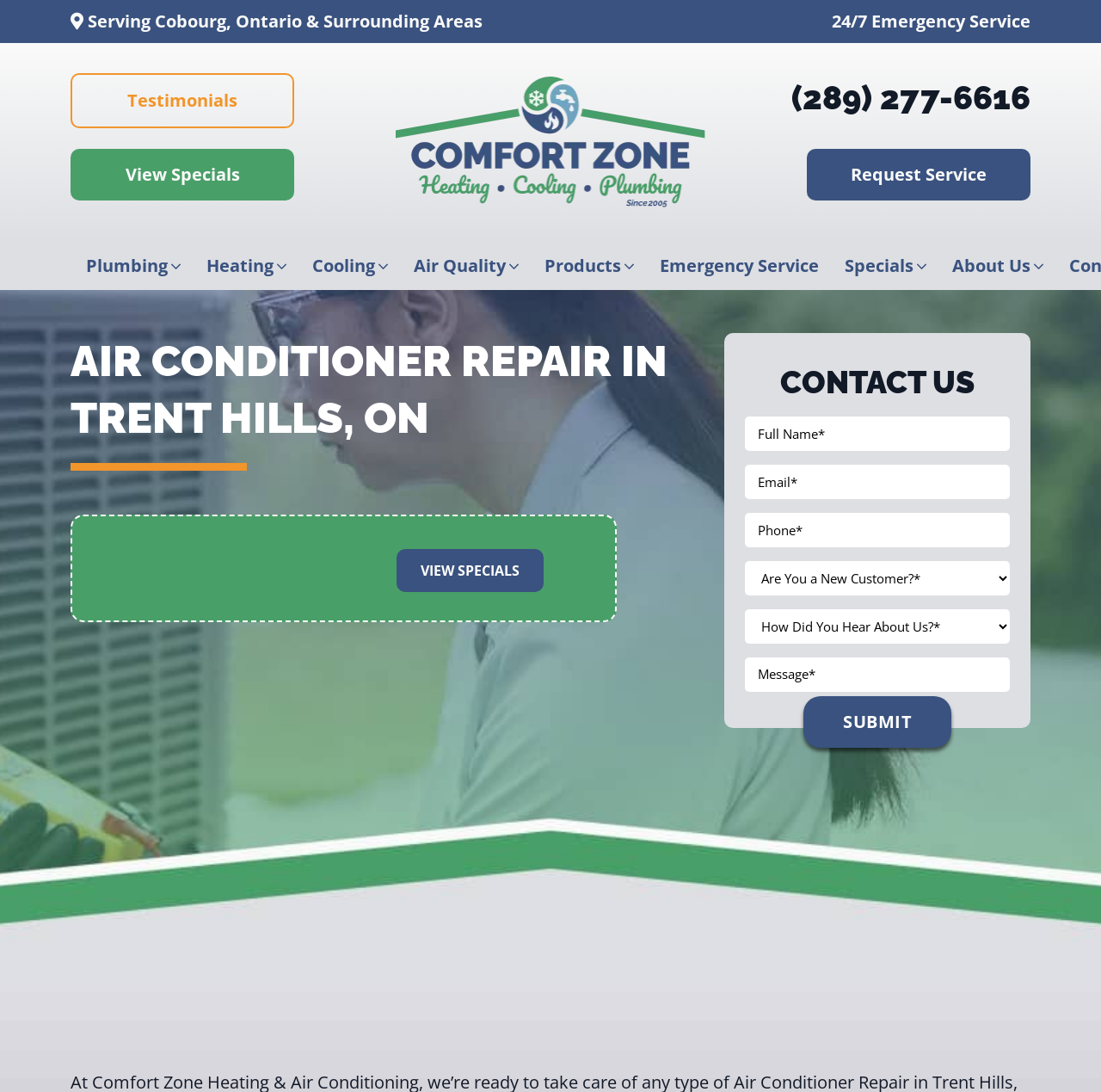Provide an in-depth caption for the webpage.

This webpage is about air conditioner repair services in Trent Hills, ON, and surrounding areas. At the top, there is a heading that reads "AIR CONDITIONER REPAIR IN TRENT HILLS, ON". Below this heading, there are two lines of text: "Serving Cobourg, Ontario & Surrounding Areas" and "24/7 Emergency Service". 

On the top-left side, there are several links, including "Testimonials", "View Specials", and a logo of Comfort Zone Heating & Air Conditioning. On the top-right side, there is a phone number "(289) 277-6616" and a link to "Request Service". 

Below these links, there is a navigation menu with several options, including "Plumbing", "Heating", "Cooling", "Air Quality", "Products", "Emergency Service", "Specials", and "About Us". 

In the middle of the page, there is a prominent call-to-action button "VIEW SPECIALS". On the right side, there is a contact form with fields for full name, email, phone, and message, as well as a submit button. Above the contact form, there is a heading "CONTACT US".